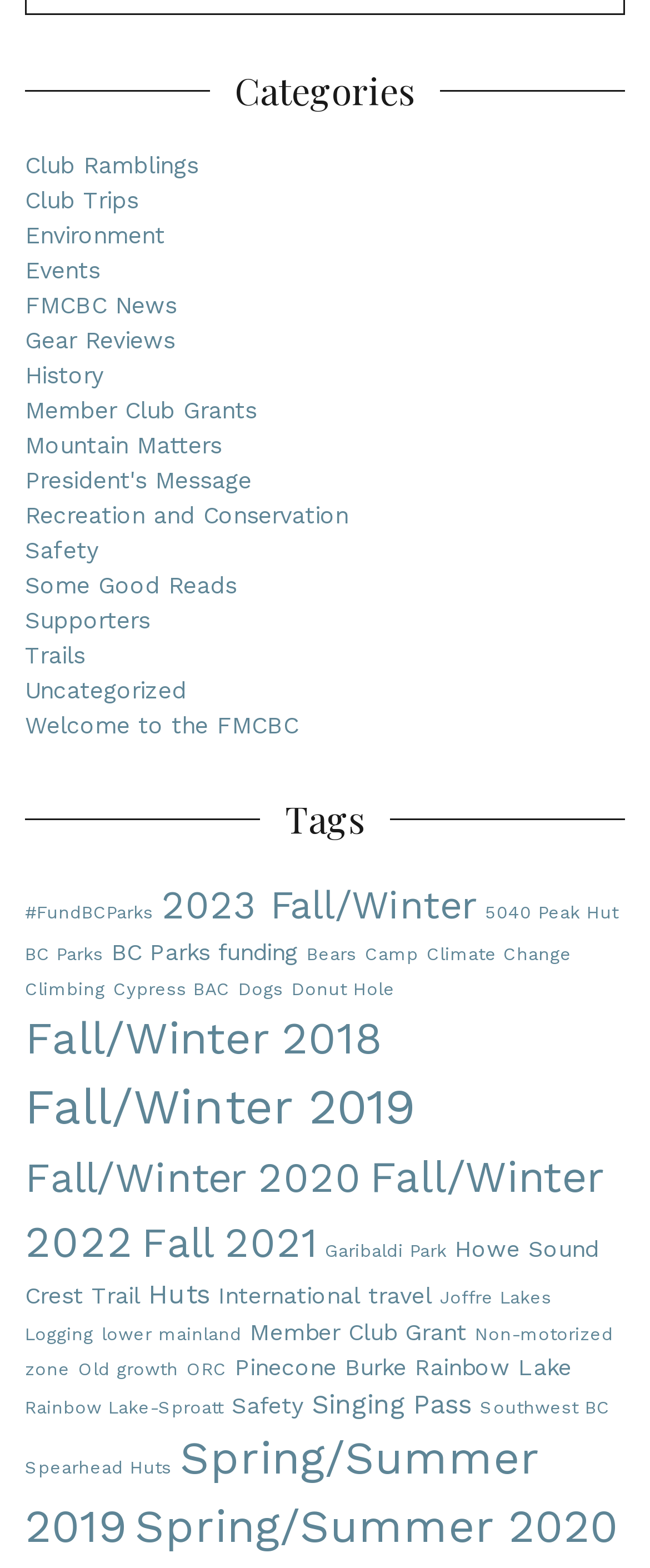Specify the bounding box coordinates for the region that must be clicked to perform the given instruction: "Explore the 'Gear Reviews' category".

[0.038, 0.208, 0.269, 0.225]